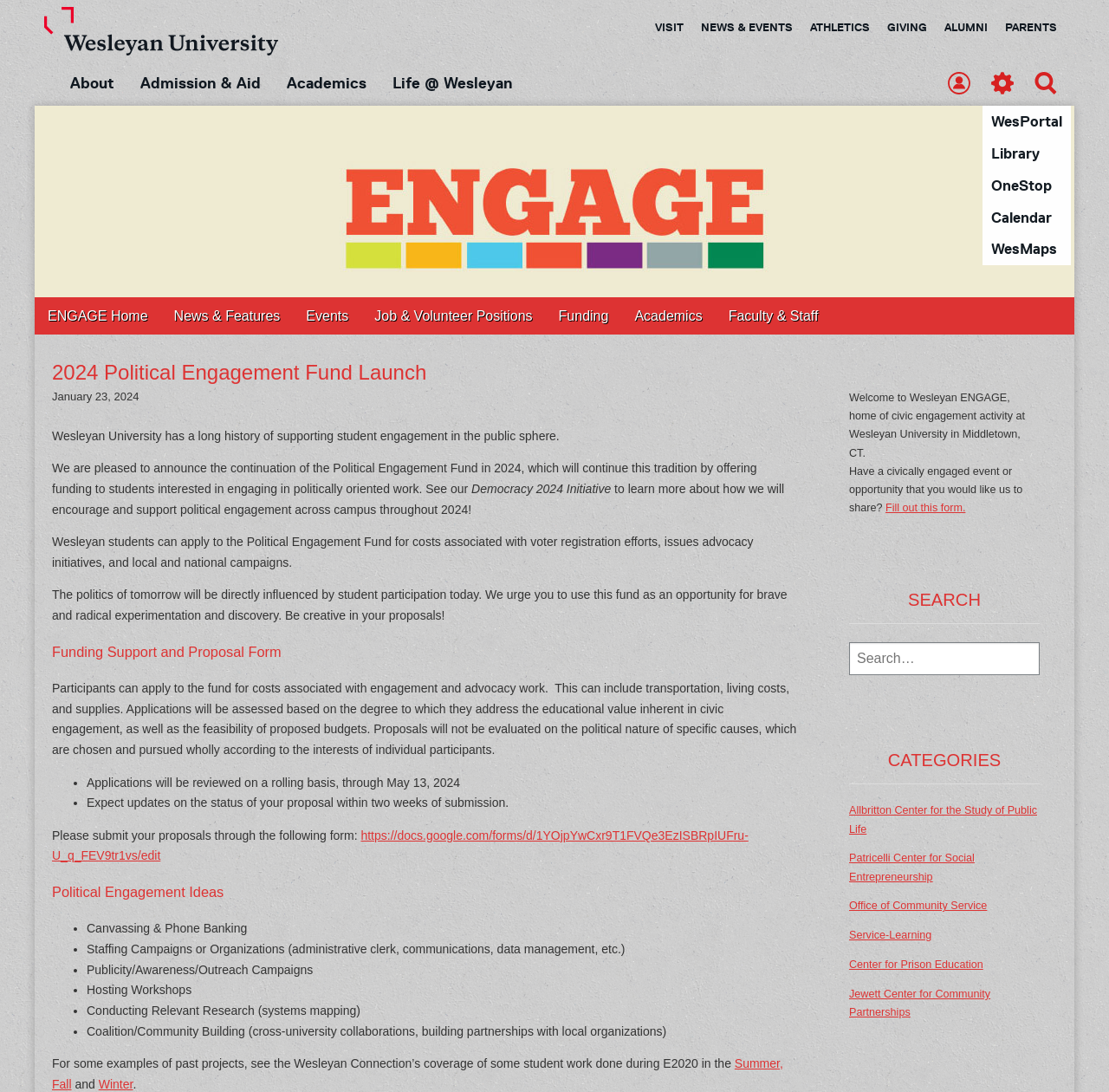Determine the bounding box coordinates of the element that should be clicked to execute the following command: "Click on the 'About' link".

[0.051, 0.058, 0.114, 0.095]